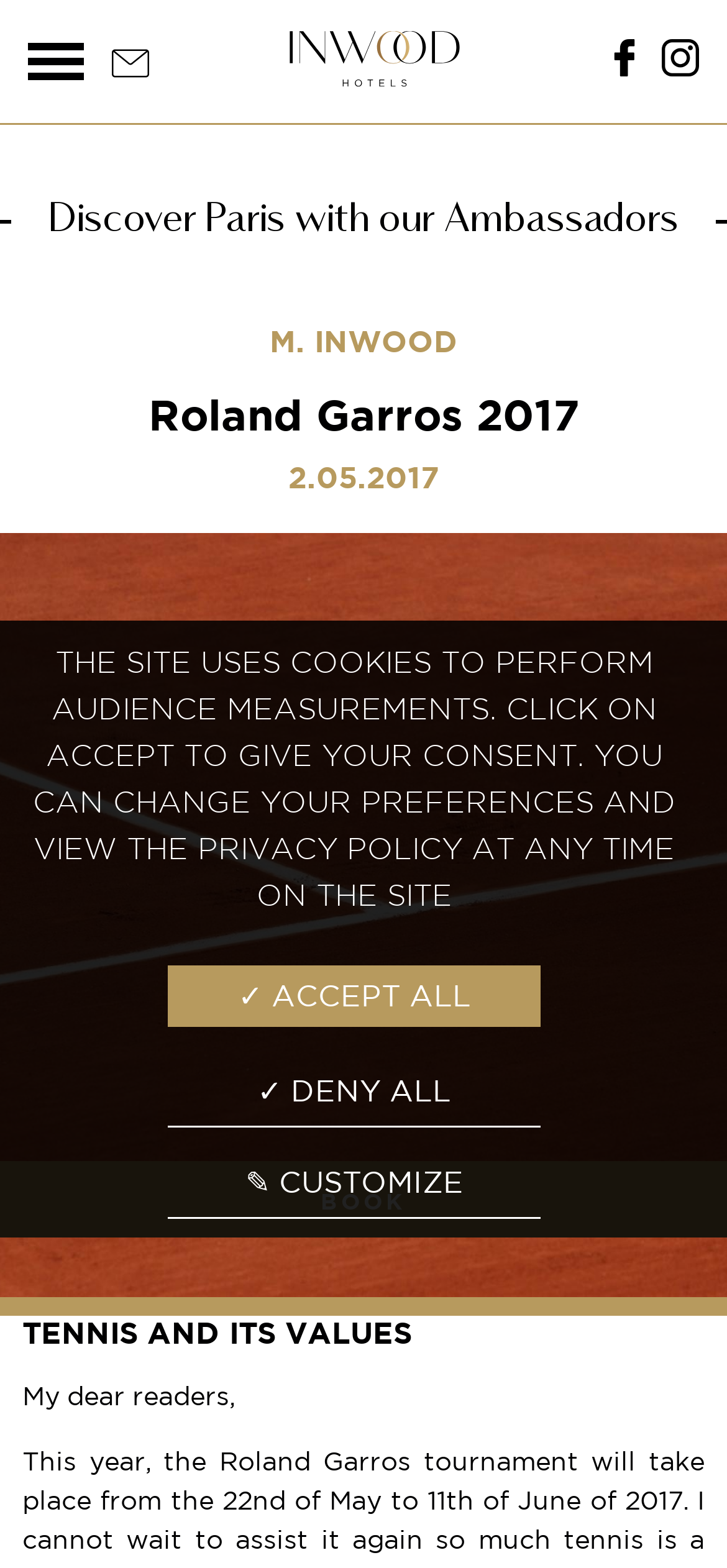Refer to the element description aria-label="Contact" title="Contact" and identify the corresponding bounding box in the screenshot. Format the coordinates as (top-left x, top-left y, bottom-right x, bottom-right y) with values in the range of 0 to 1.

[0.154, 0.037, 0.205, 0.056]